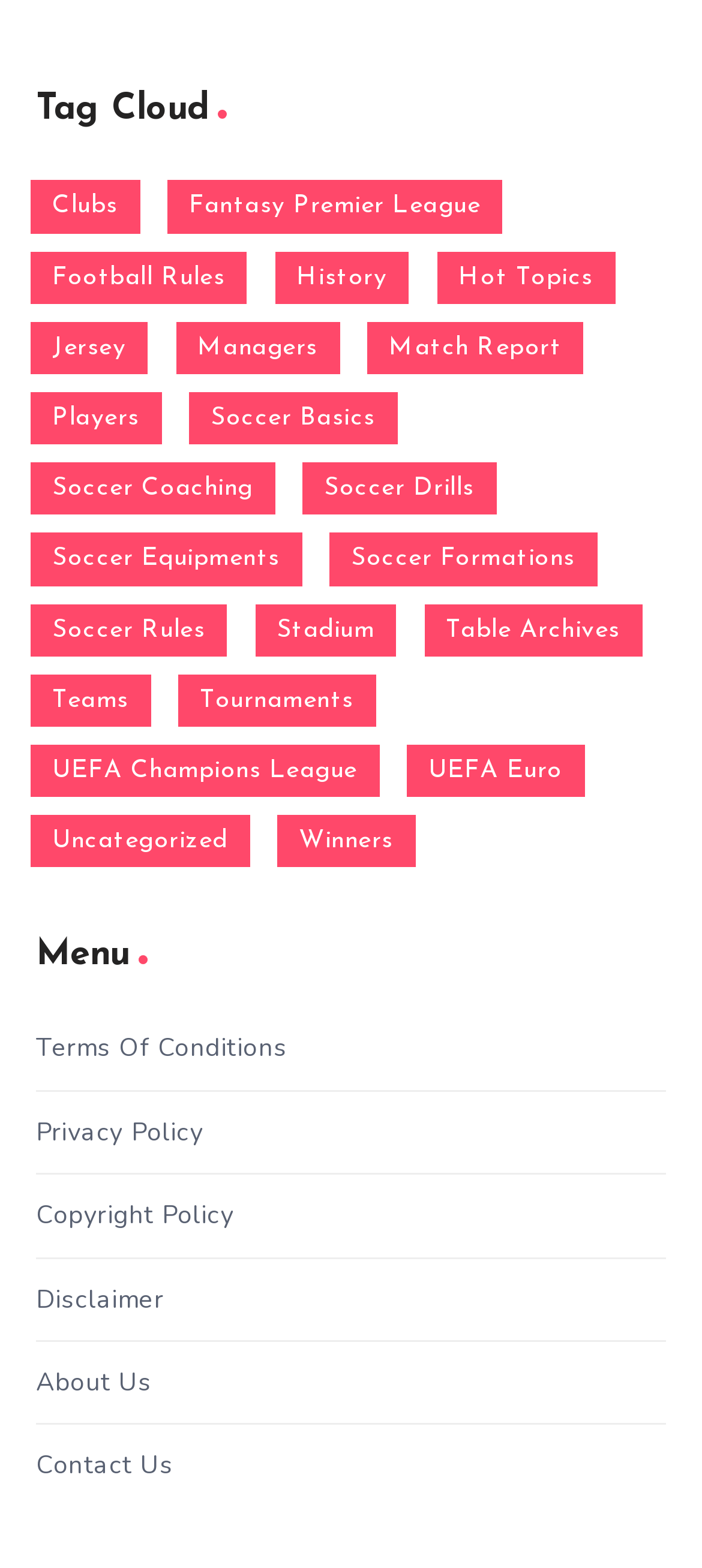Identify the bounding box coordinates for the element you need to click to achieve the following task: "Learn about UEFA Champions League". The coordinates must be four float values ranging from 0 to 1, formatted as [left, top, right, bottom].

[0.044, 0.475, 0.54, 0.508]